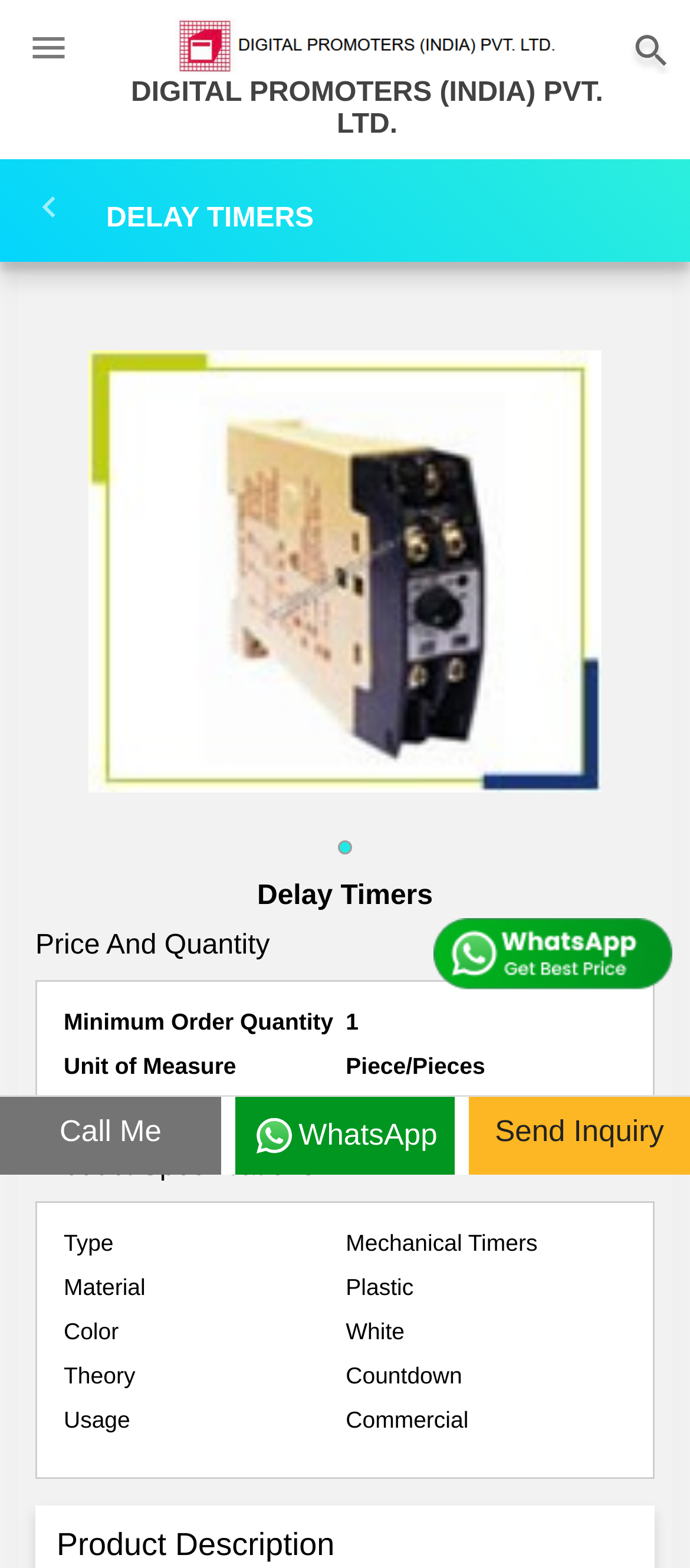Give a comprehensive overview of the webpage, including key elements.

This webpage is about Delay Timers, a product offered by DIGITAL PROMOTERS (INDIA) PVT. LTD., a manufacturer, exporter, and supplier based in New Delhi, India. 

At the top left corner, there is a small image of a home icon, which is a link to the homepage. Next to it, the company name "DIGITAL PROMOTERS (INDIA) PVT. LTD." is displayed as a link, accompanied by a small image of the company's logo. 

On the top right corner, there is another home icon image. 

Below these elements, a large heading "DELAY TIMERS" is centered, with a related image of Delay Timers below it. 

The main content of the webpage is divided into sections. The first section is about pricing and quantity, with labels "Price And Quantity", "Minimum Order Quantity", and "Unit of Measure" on the left, and their corresponding values on the right. 

The next section is about product specifications, with labels "Type", "Material", "Color", "Theory", "Usage" on the left, and their corresponding values "Mechanical Timers", "Plastic", "White", "Countdown", "Commercial" on the right. 

At the bottom, there is a section about product description. 

On the left side of the page, there are three links: "Call Me", "WhatsApp", and "Send Inquiry", with the WhatsApp link accompanied by a WhatsApp icon image.